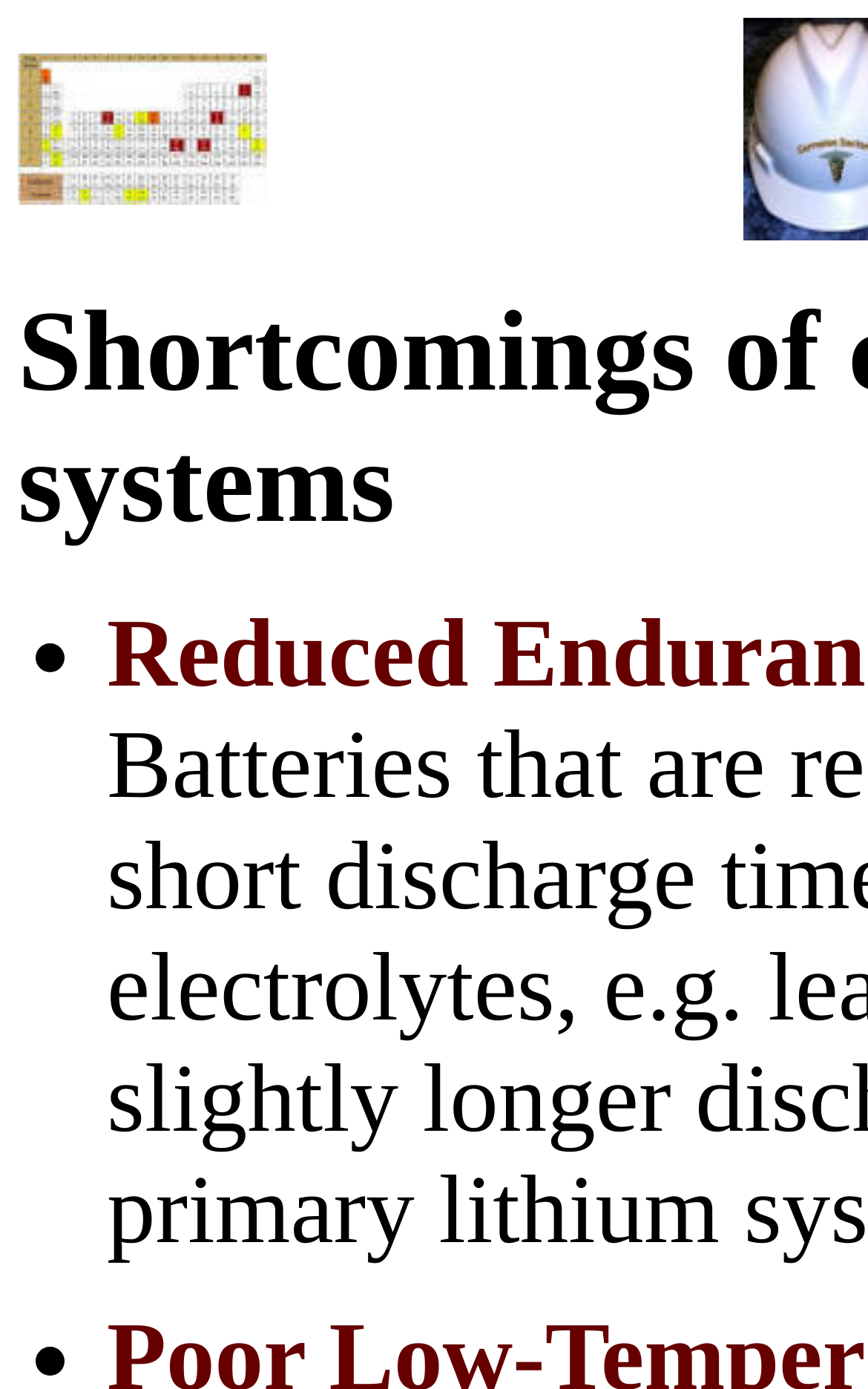Highlight the bounding box of the UI element that corresponds to this description: "alt="Periodic table"".

[0.021, 0.127, 0.308, 0.154]